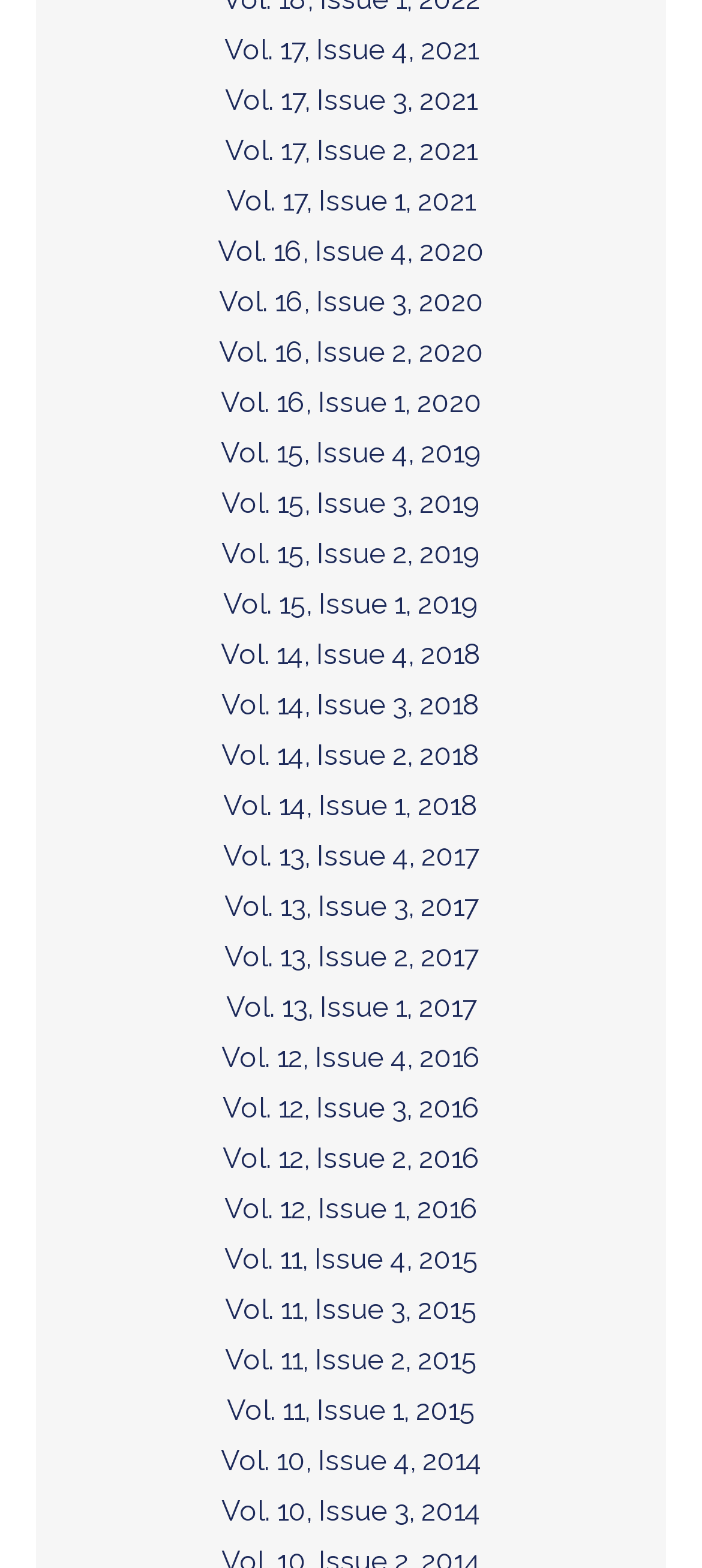Find the bounding box coordinates of the area that needs to be clicked in order to achieve the following instruction: "explore Vol. 10, Issue 4, 2014". The coordinates should be specified as four float numbers between 0 and 1, i.e., [left, top, right, bottom].

[0.077, 0.917, 0.923, 0.947]